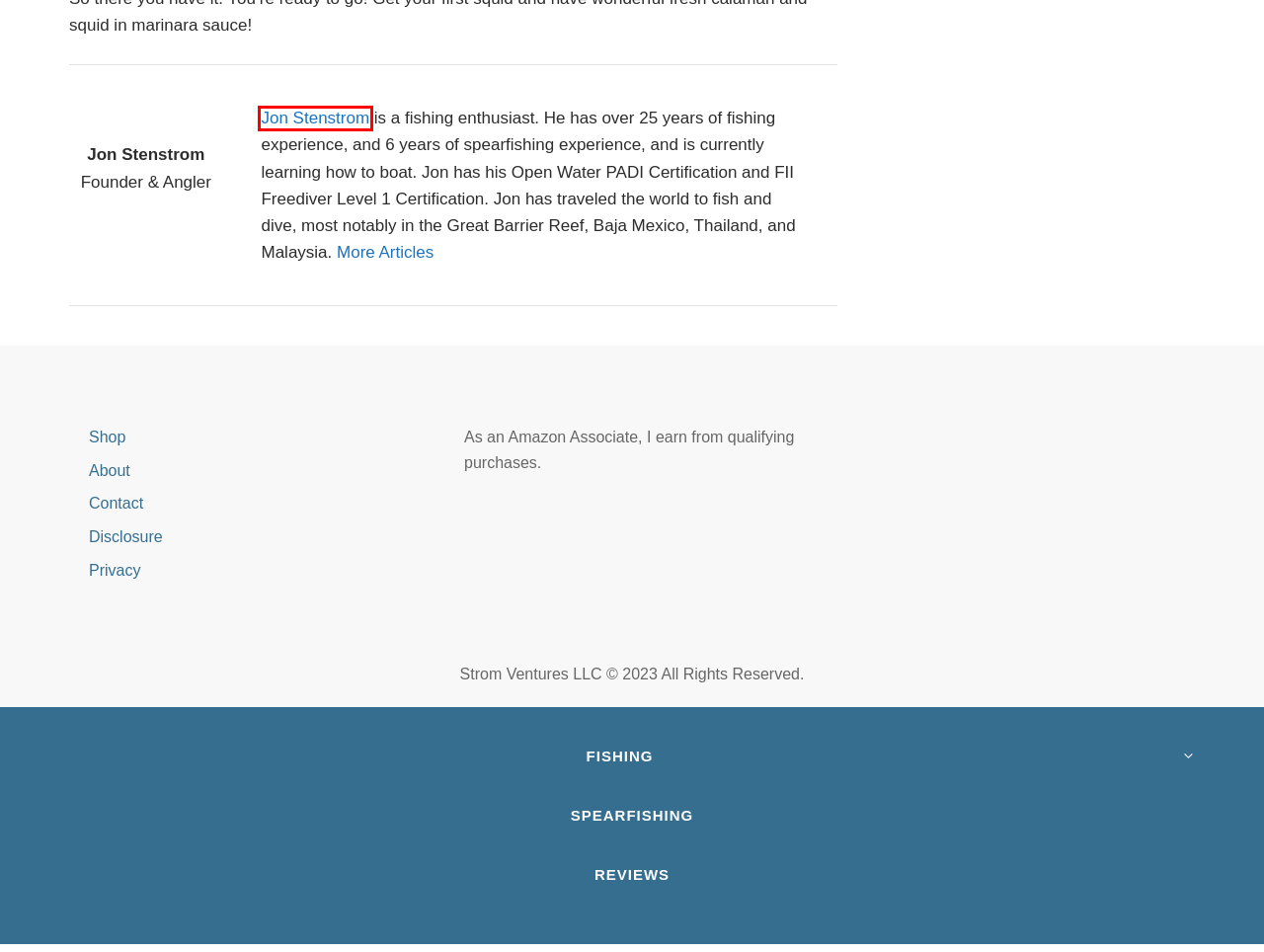You have a screenshot of a webpage with a red rectangle bounding box around an element. Identify the best matching webpage description for the new page that appears after clicking the element in the bounding box. The descriptions are:
A. Affiliate & Advertising Disclosure - CAST and SPEAR
B. About Cast and Spear - Helping You Catch Your Dream Fish!
C. Cast & Spear Contact
D. Night Fishing — Why Should You Fish When the Sun Goes Down?
E. Kayak Fishing 101 — Tips for Fishing From a Kayak for Beginners
F. Eliminate Baitcaster Backlash: Expert Tips on Removing it
G. Privacy Policy - CAST and SPEAR
H. Jon Stenstrom | Founder and Chief Fisherman of Cast and Spear

H